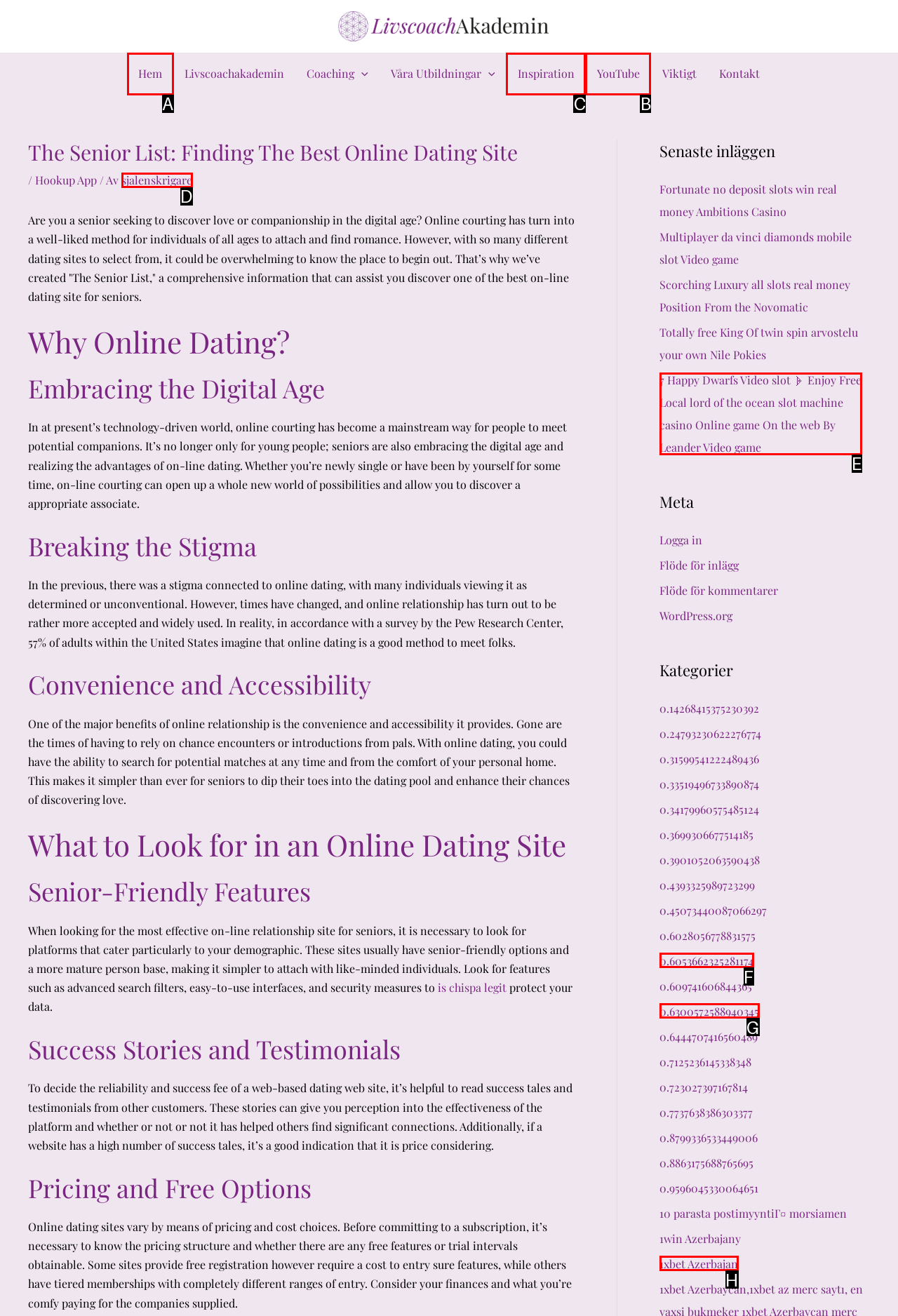Select the appropriate bounding box to fulfill the task: Go to the 'Inspiration' page Respond with the corresponding letter from the choices provided.

C